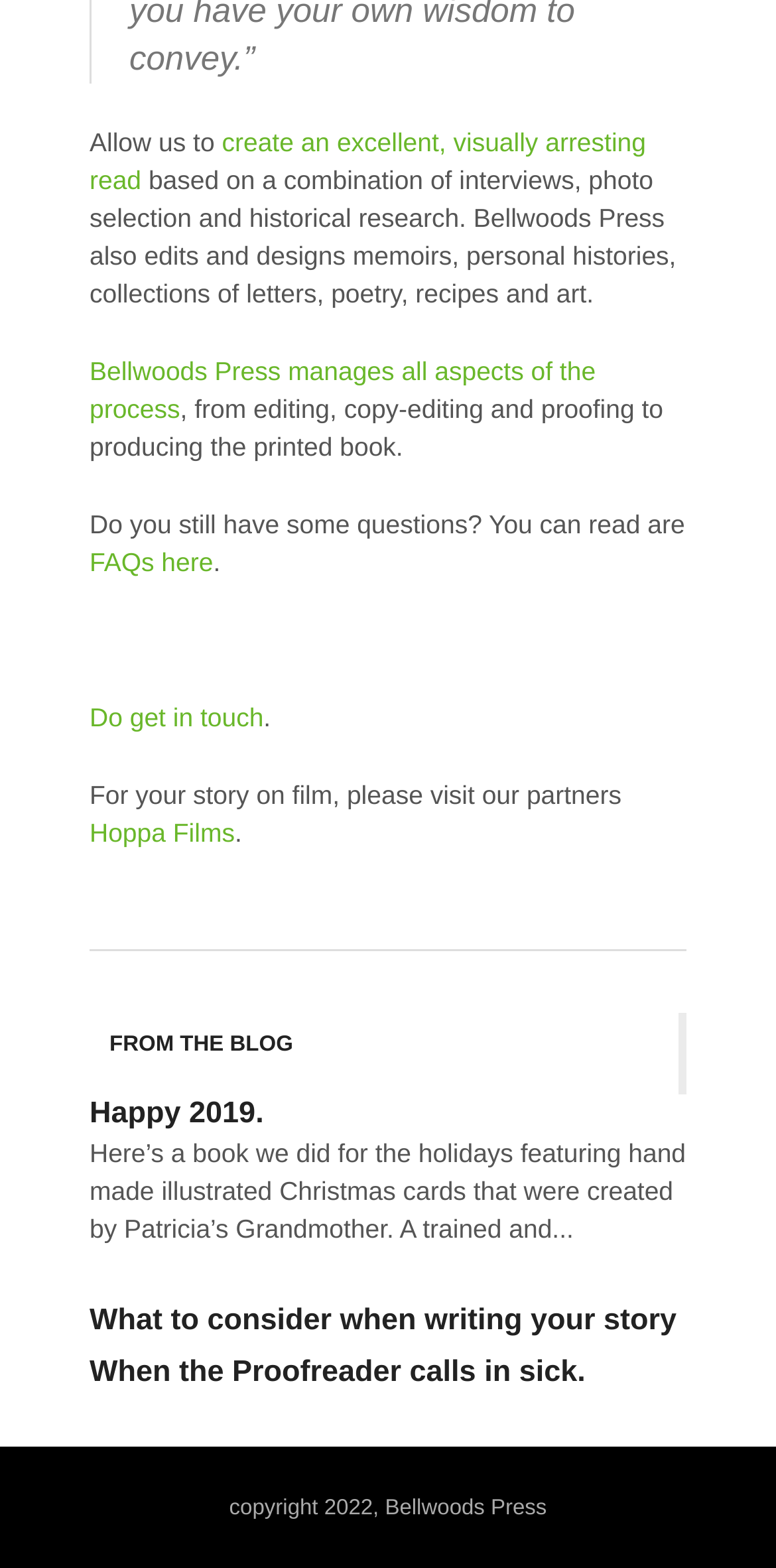How many blog posts are listed on the webpage? Please answer the question using a single word or phrase based on the image.

3